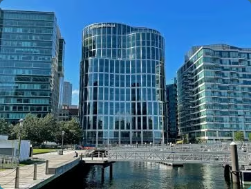What is the shape of the central building's façade?
Offer a detailed and full explanation in response to the question.

The caption highlights the central building's unique, curved façade, which reflects the surrounding urban landscape and creates a striking visual appeal.